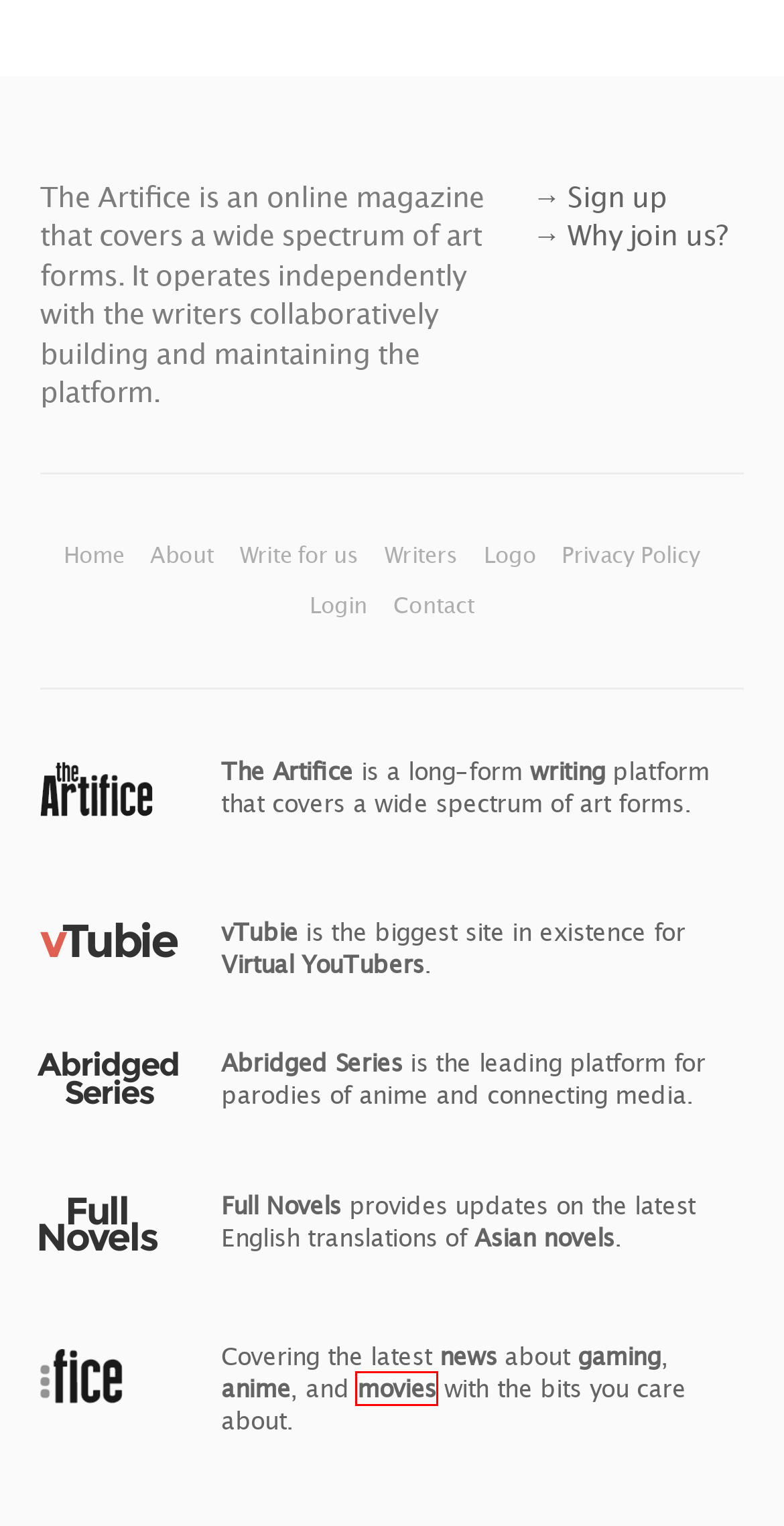You are given a screenshot of a webpage with a red bounding box around an element. Choose the most fitting webpage description for the page that appears after clicking the element within the red bounding box. Here are the candidates:
A. Matthew Simmons – The Artifice
B. Gamefice | www.gamefice.com
C. Abridged Series
D. Understanding The Vices Through Mad Men | The Artifice
E. The Artifice | www.the-artifice.com
F. Screenfice | www.screenfice.com
G. Animefice | www.animefice.com
H. The 21st Century Films Prepared For Classic Status | The Artifice

F